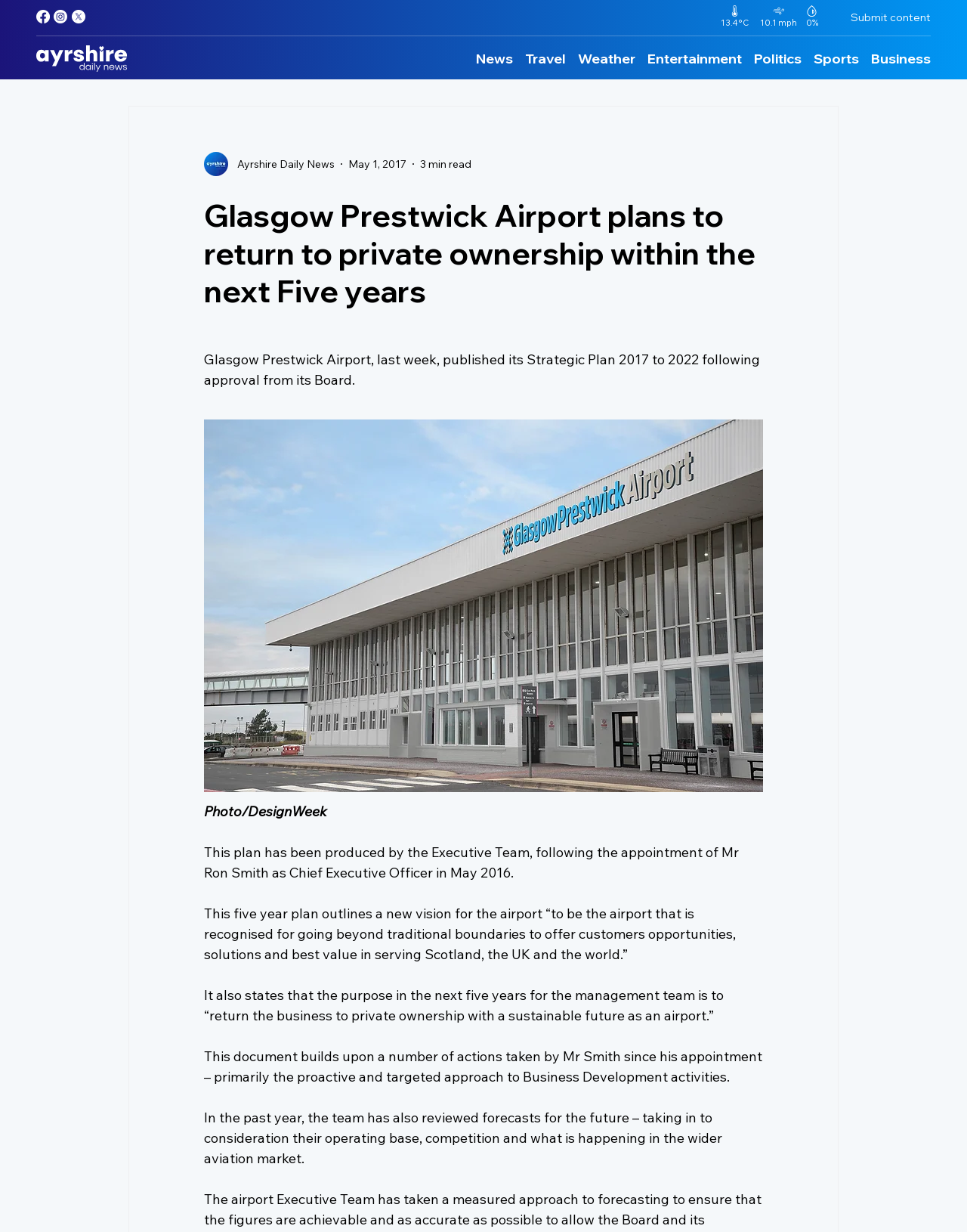Determine the bounding box coordinates of the clickable element necessary to fulfill the instruction: "Submit content". Provide the coordinates as four float numbers within the 0 to 1 range, i.e., [left, top, right, bottom].

[0.88, 0.009, 0.962, 0.02]